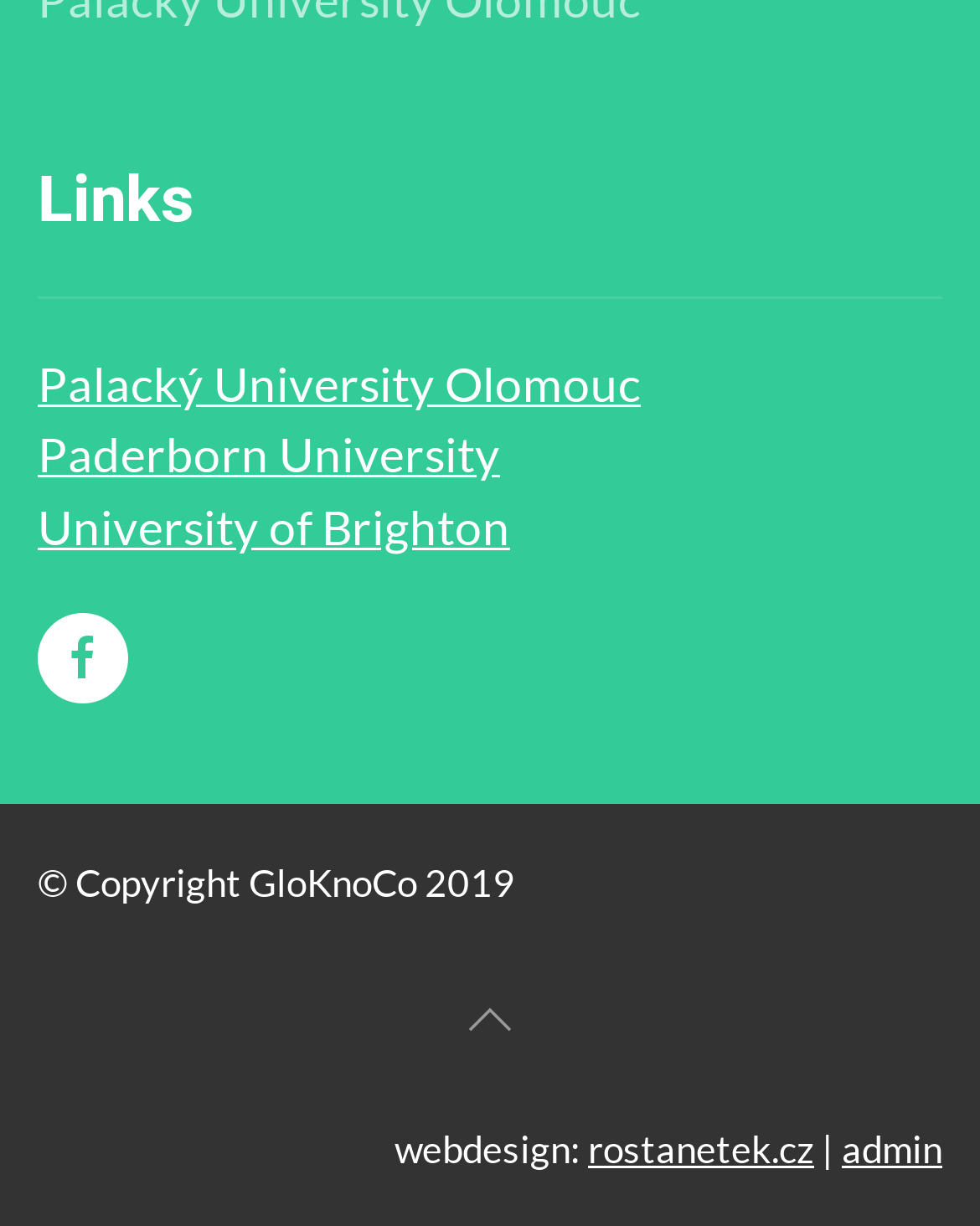Provide a short answer using a single word or phrase for the following question: 
How many links are there above the copyright information?

4